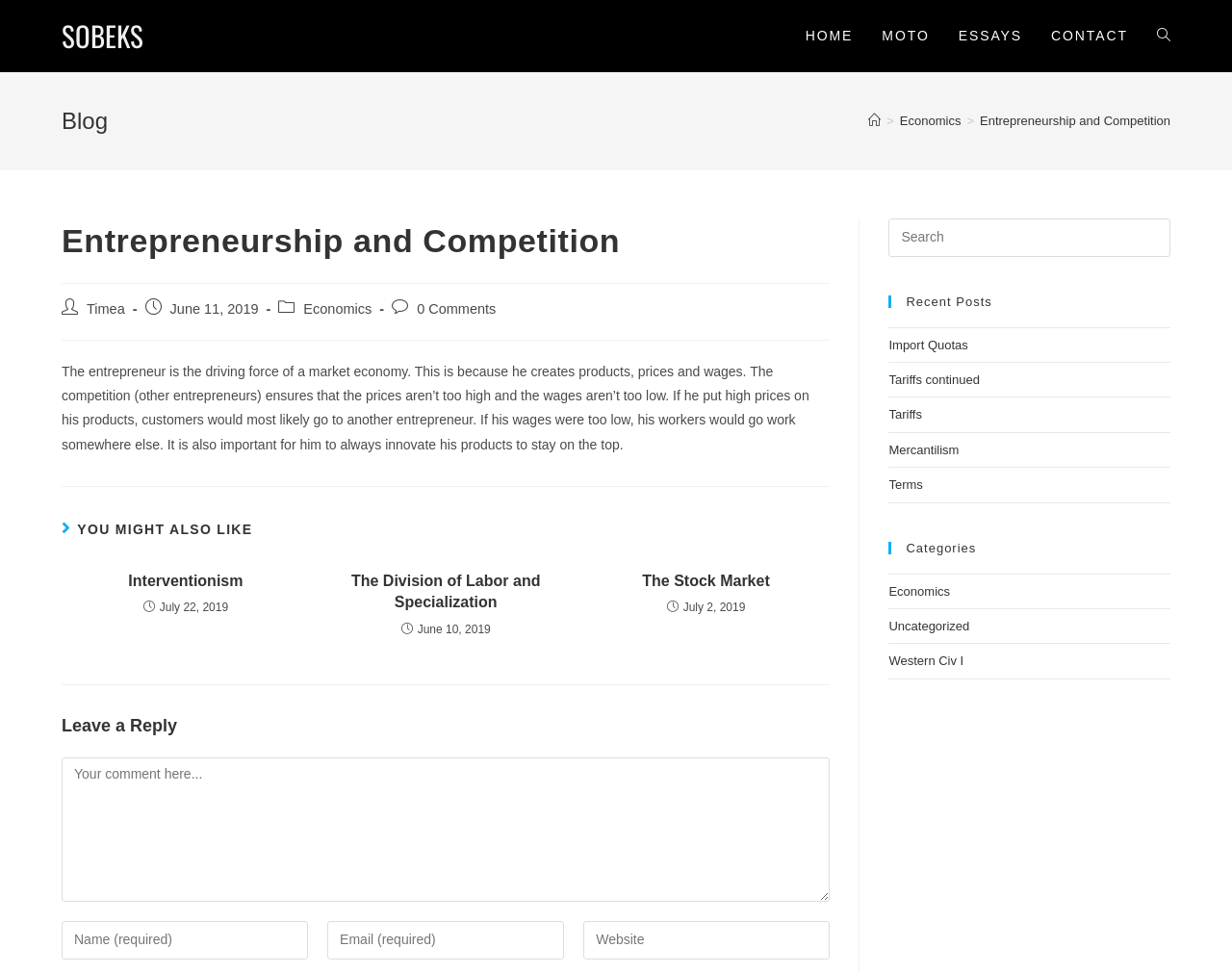Identify the bounding box coordinates of the clickable region required to complete the instruction: "click the 'Login' link". The coordinates should be given as four float numbers within the range of 0 and 1, i.e., [left, top, right, bottom].

None